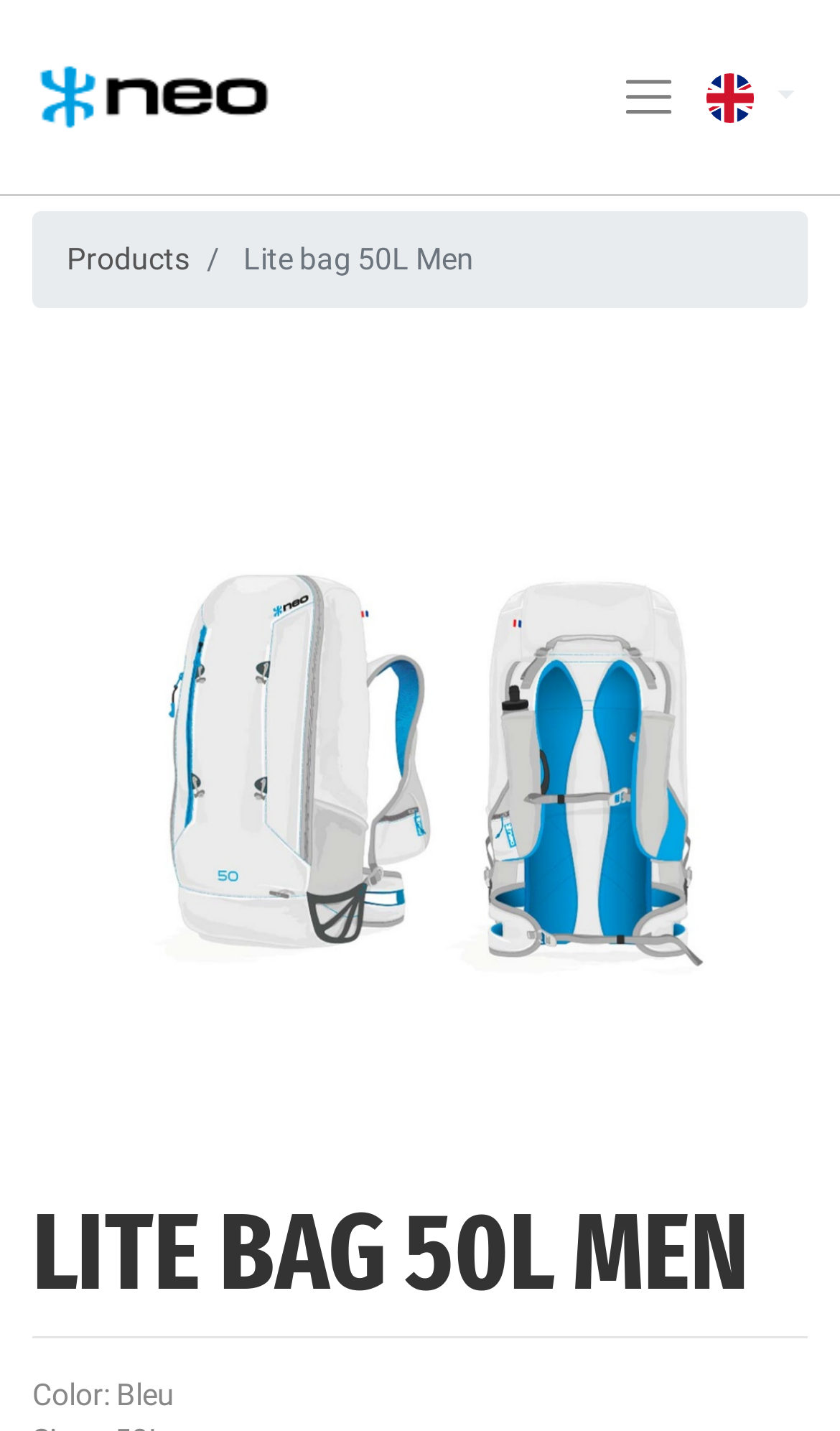Please provide a detailed answer to the question below based on the screenshot: 
What is the color of the product?

The color of the product is mentioned in the webpage as 'Bleu', which is displayed below the product name and above the separator.